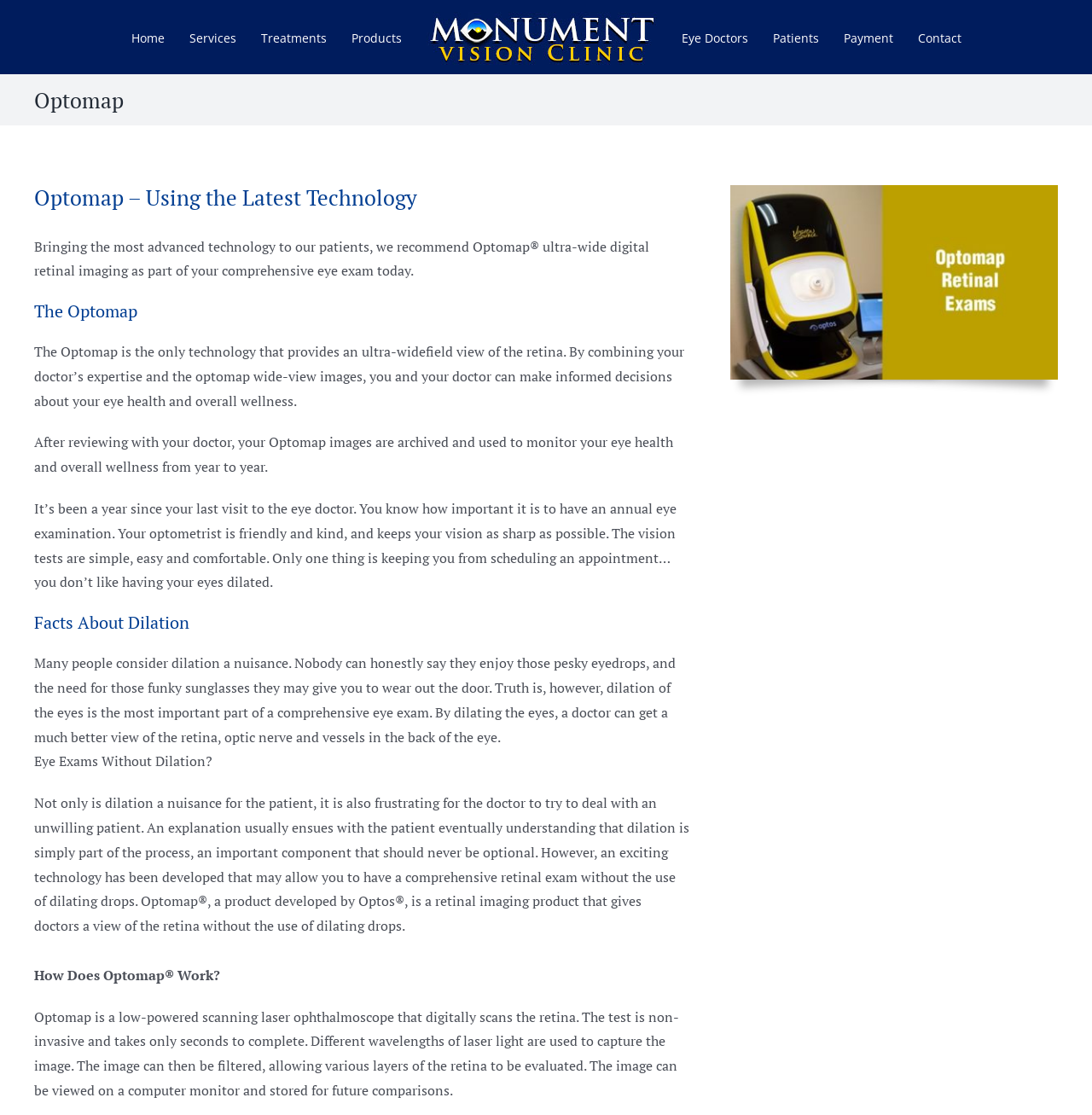Please provide a short answer using a single word or phrase for the question:
What is the purpose of Optomap images?

To monitor eye health